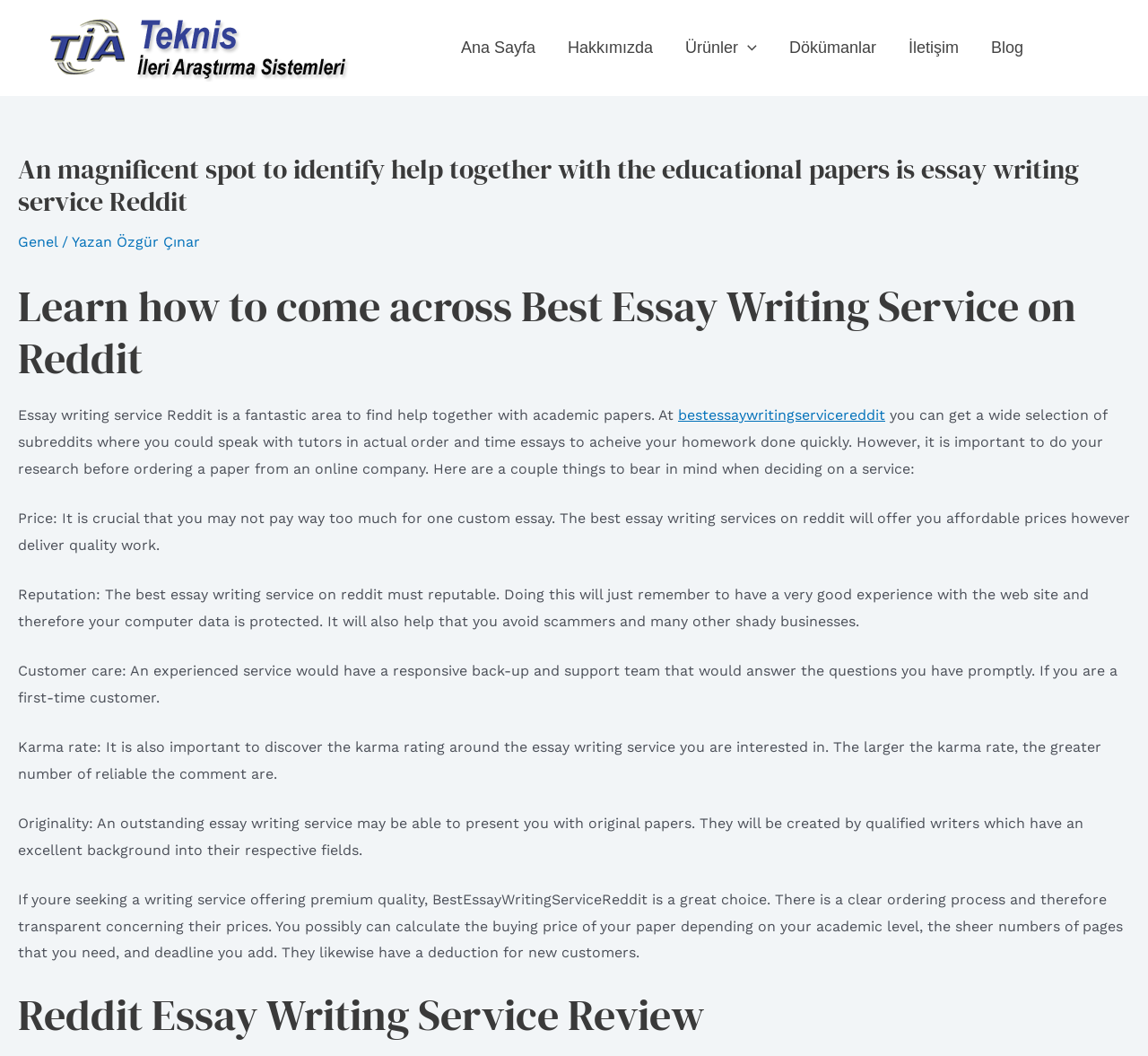Please locate the bounding box coordinates of the element that should be clicked to complete the given instruction: "Create an account".

None